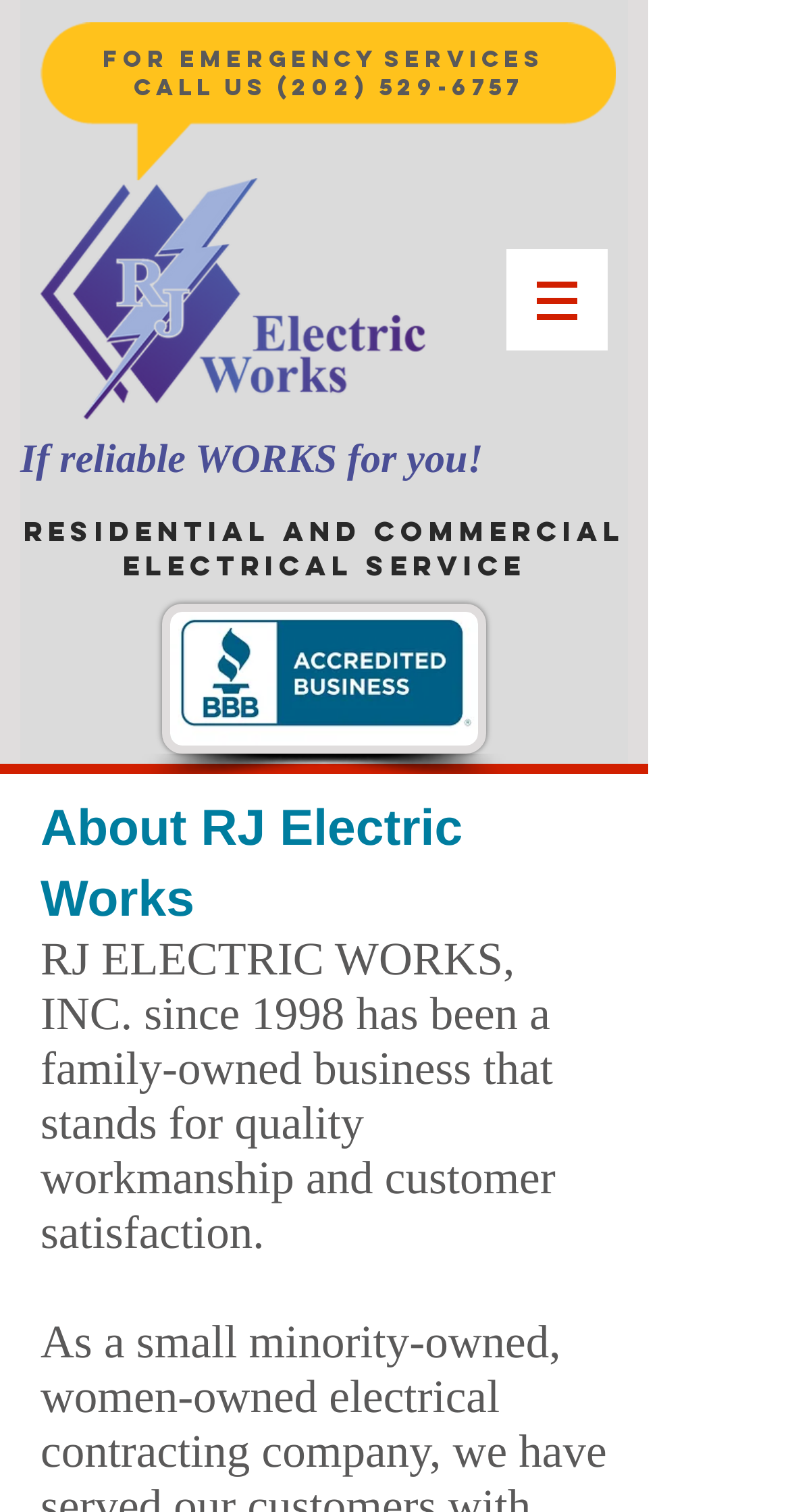What is the phone number for emergency services?
Please provide a single word or phrase based on the screenshot.

(202) 529-6757